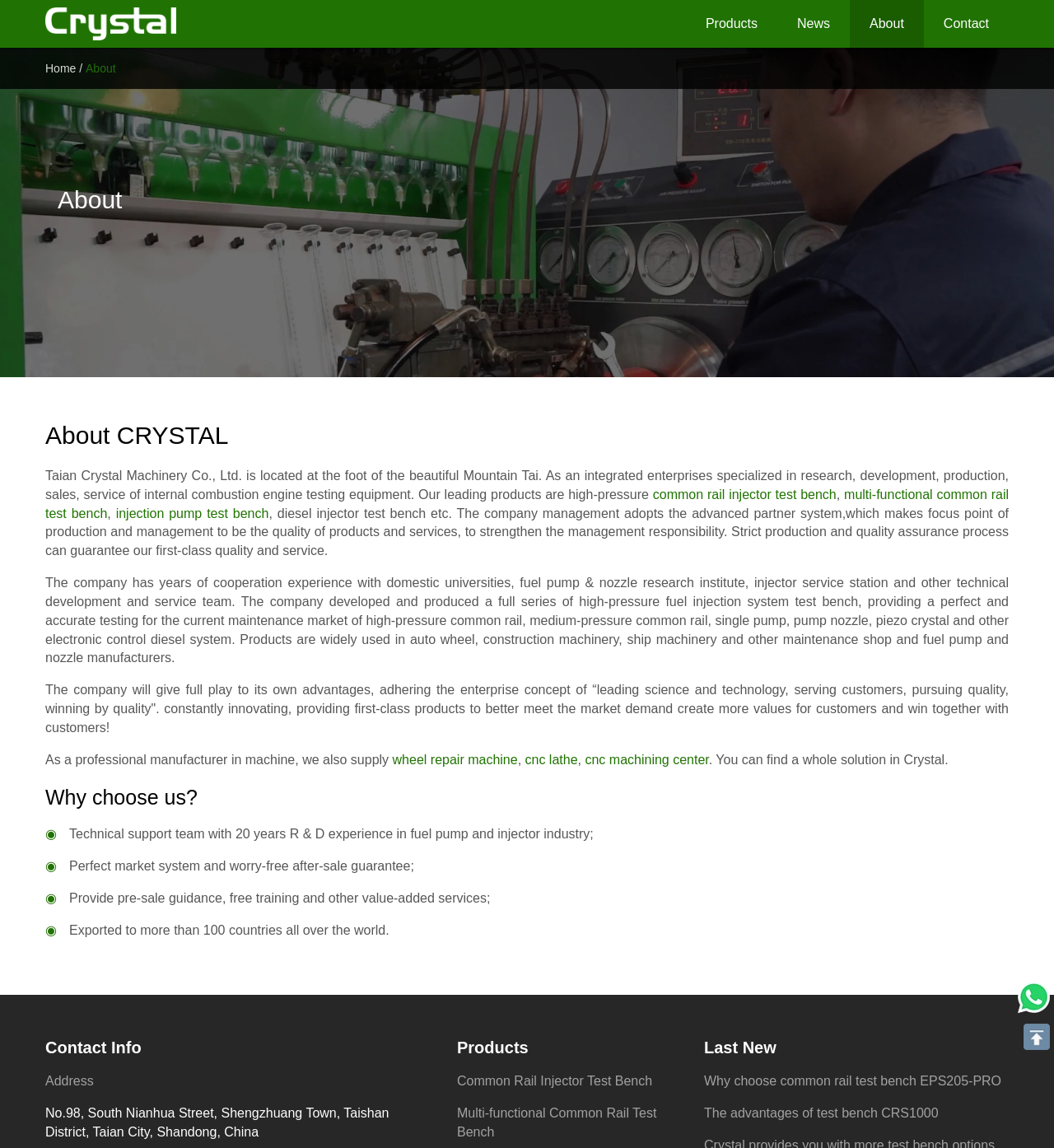What is the company's management concept?
Answer the question with a single word or phrase by looking at the picture.

Leading science and technology, serving customers, pursuing quality, winning by quality